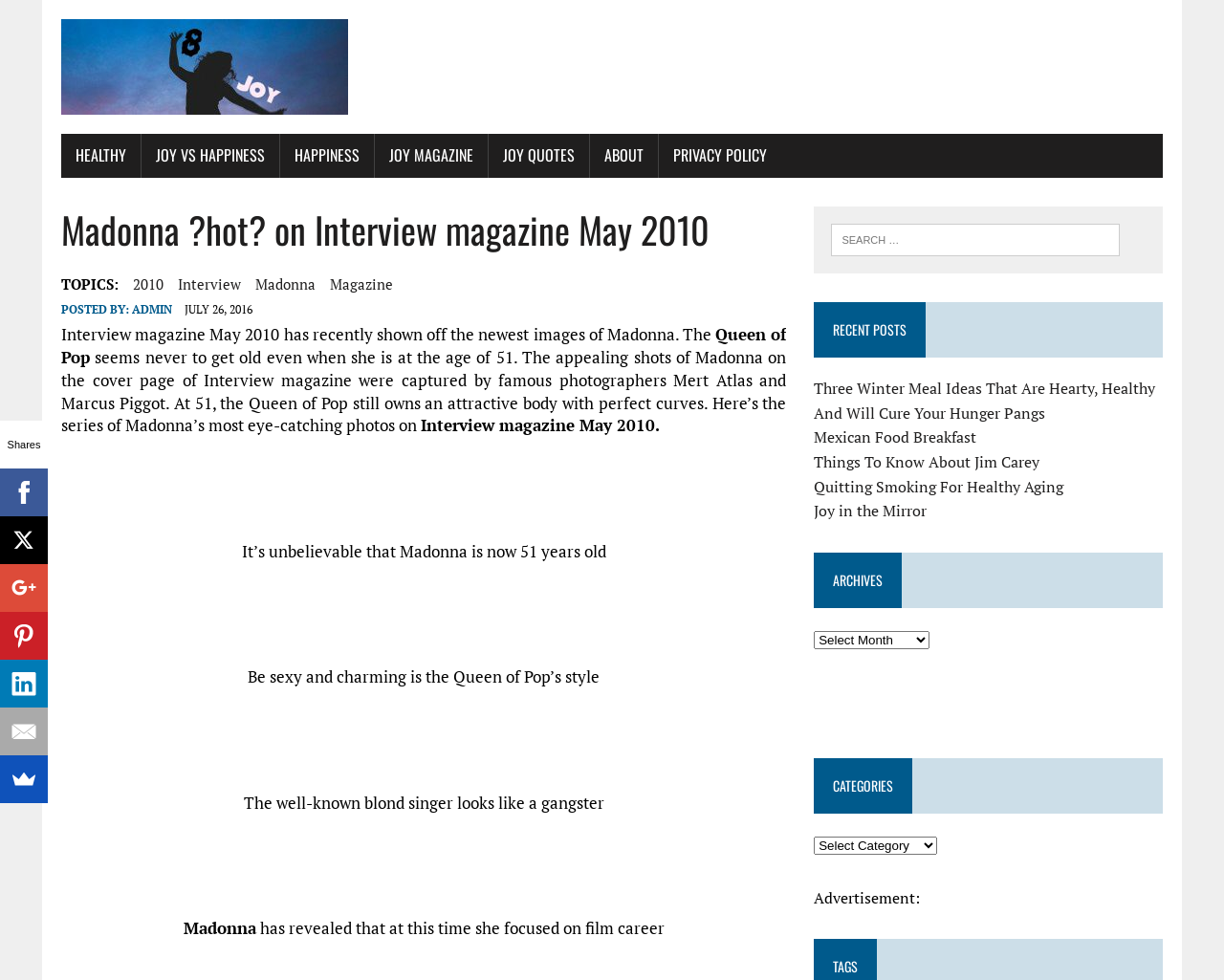Offer a thorough description of the webpage.

This webpage is a blog about things that bring joy and health to one's life. At the top, there is a logo and a title "8joy - A Blog About Things That Will Bring Joy & Health To Your Life" which is also a link. Below the title, there are several links to different categories, including "HEALTHY", "JOY VS HAPPINESS", "HAPPINESS", "JOY MAGAZINE", "JOY QUOTES", "ABOUT", and "PRIVACY POLICY".

The main content of the webpage is an article about Madonna's interview in a magazine. The article has a heading "Madonna?hot? on Interview magazine May 2010" and is divided into several paragraphs. The text describes Madonna's appearance on the cover page of the magazine, her attractive body, and her style. There are also some quotes from the interview.

On the right side of the webpage, there is a search box with a label "Search for:". Below the search box, there are several links to recent posts, including "Three Winter Meal Ideas That Are Hearty, Healthy And Will Cure Your Hunger Pangs", "Mexican Food Breakfast", "Things To Know About Jim Carey", "Quitting Smoking For Healthy Aging", and "Joy in the Mirror". Further down, there are headings for "ARCHIVES" and "CATEGORIES", each with a dropdown menu. There is also an advertisement at the bottom of the right sidebar.

At the bottom of the webpage, there are social media links, including Facebook, X, Google+, Pinterest, LinkedIn, Email, and SumoMe, each with an accompanying image.